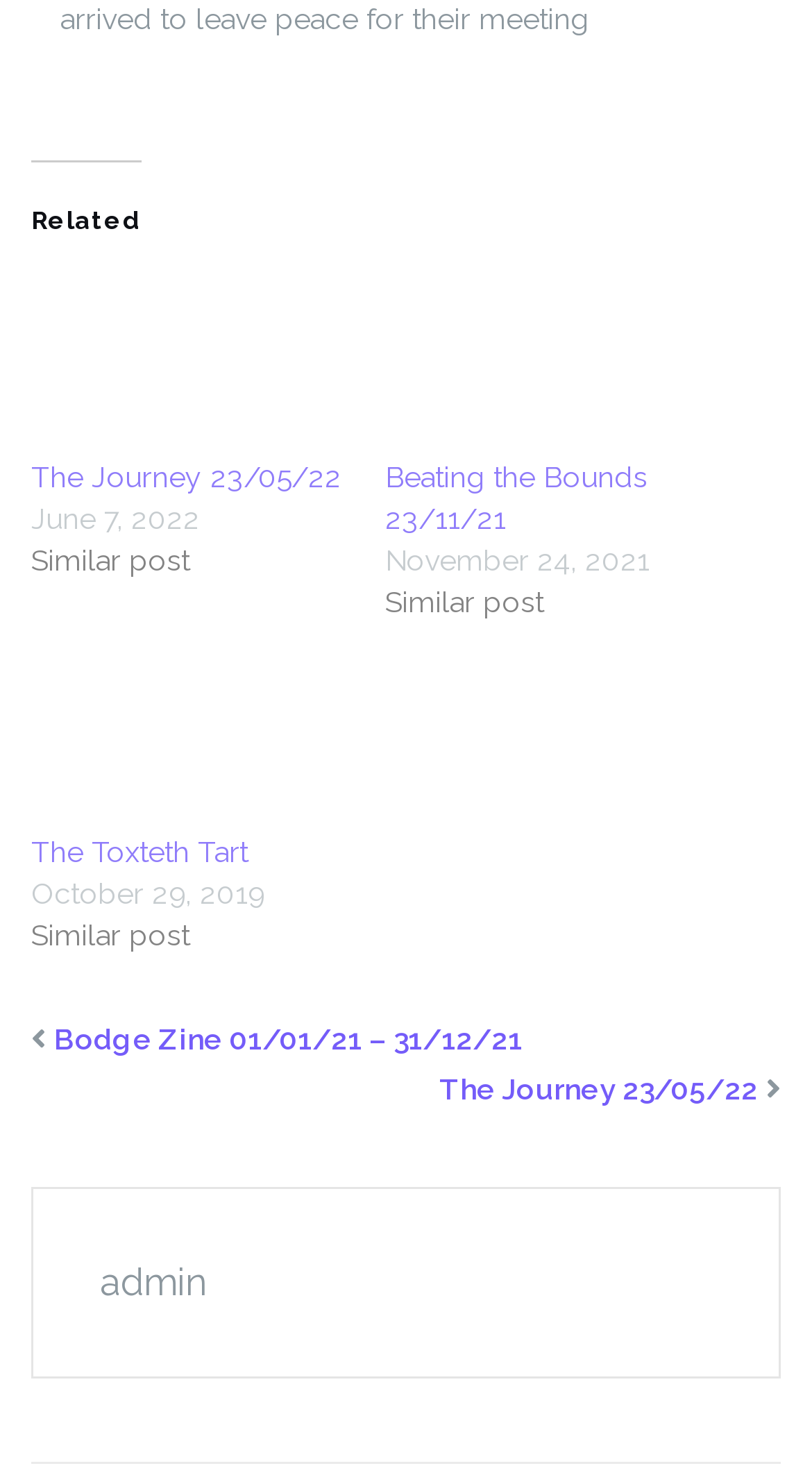Using the provided element description: "The Journey 23/05/22", determine the bounding box coordinates of the corresponding UI element in the screenshot.

[0.038, 0.313, 0.421, 0.335]